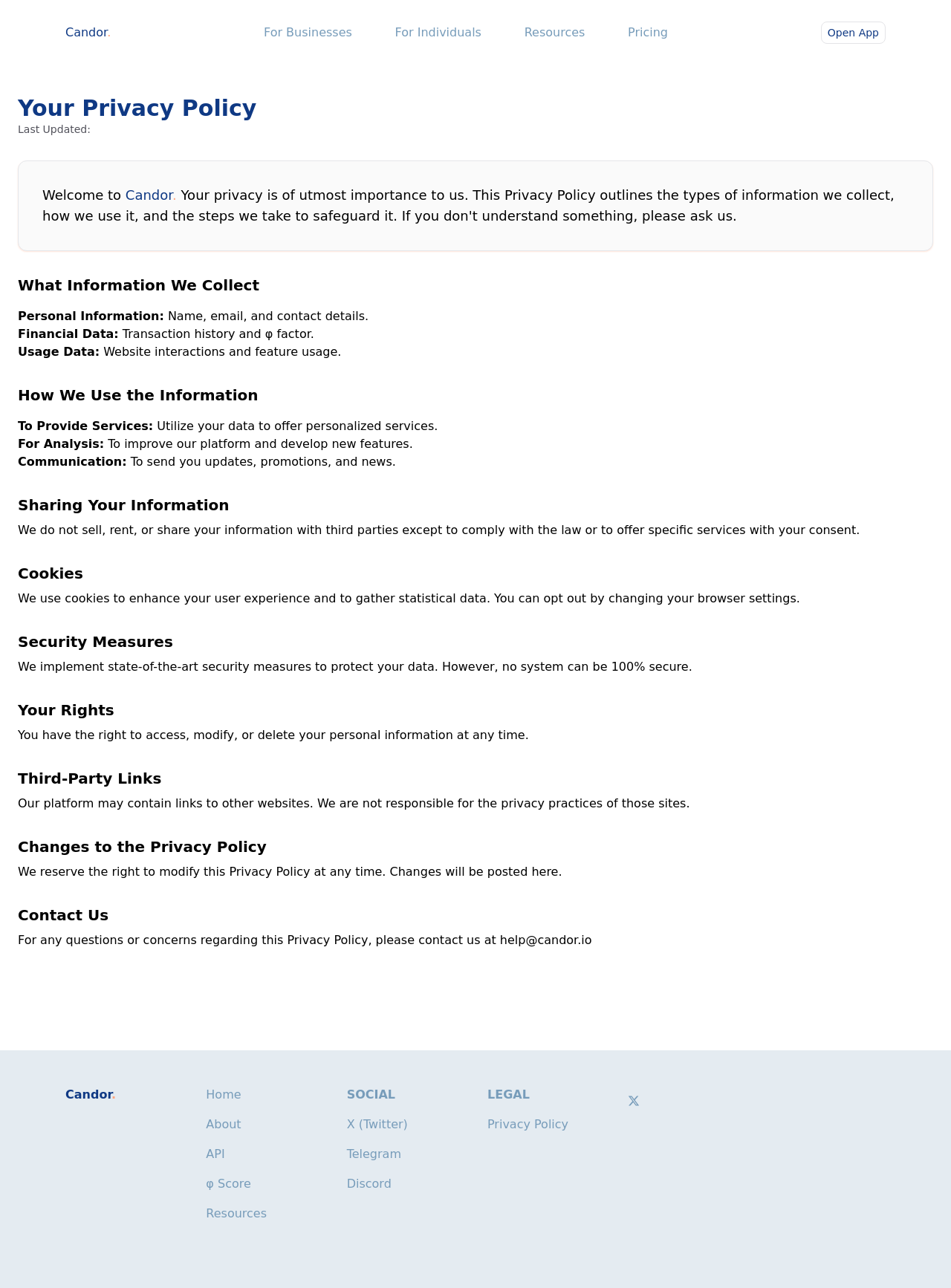Given the description "For Individuals", provide the bounding box coordinates of the corresponding UI element.

[0.403, 0.014, 0.519, 0.037]